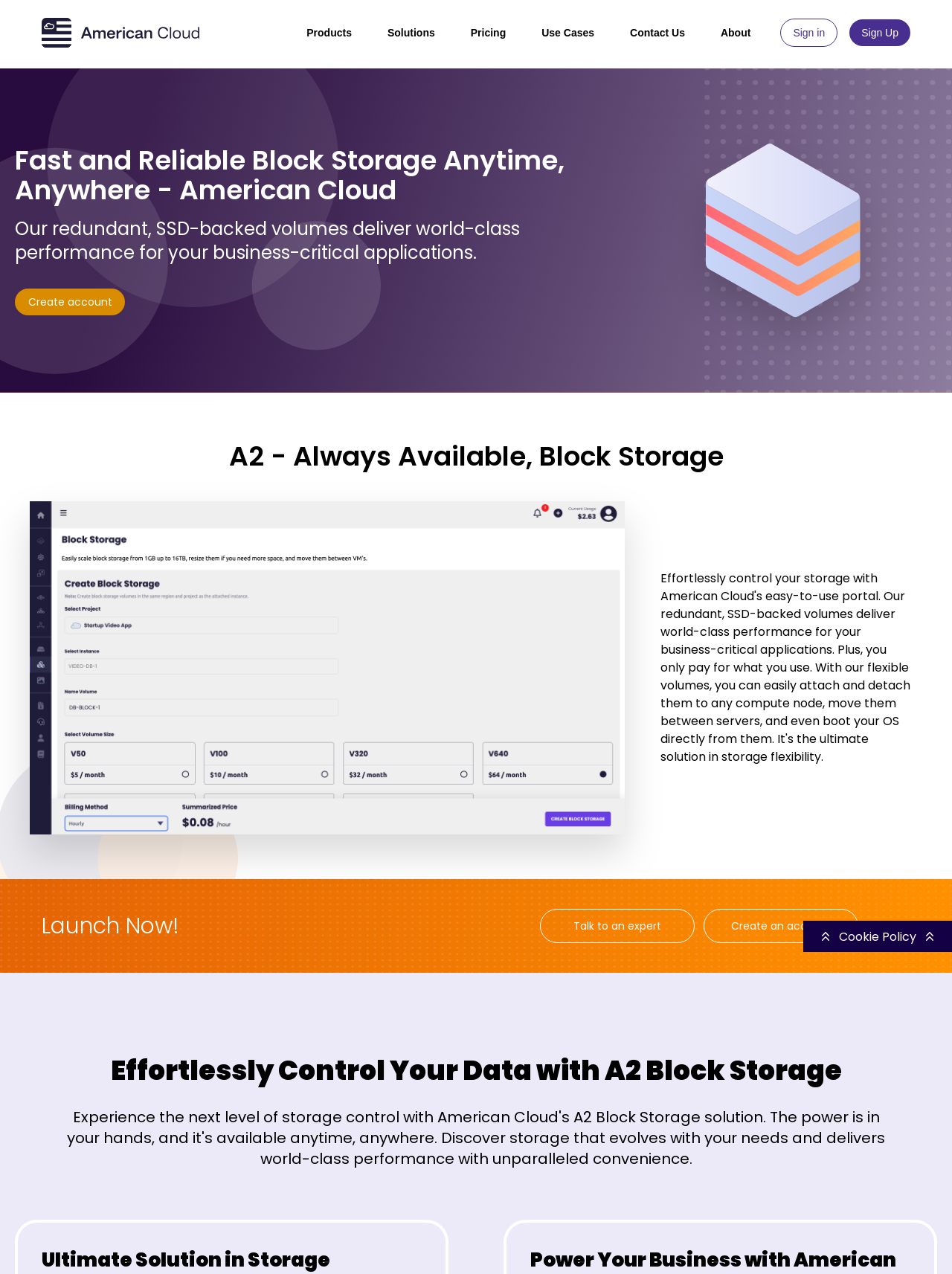Find the bounding box coordinates of the area to click in order to follow the instruction: "Click the logo".

[0.044, 0.014, 0.209, 0.037]